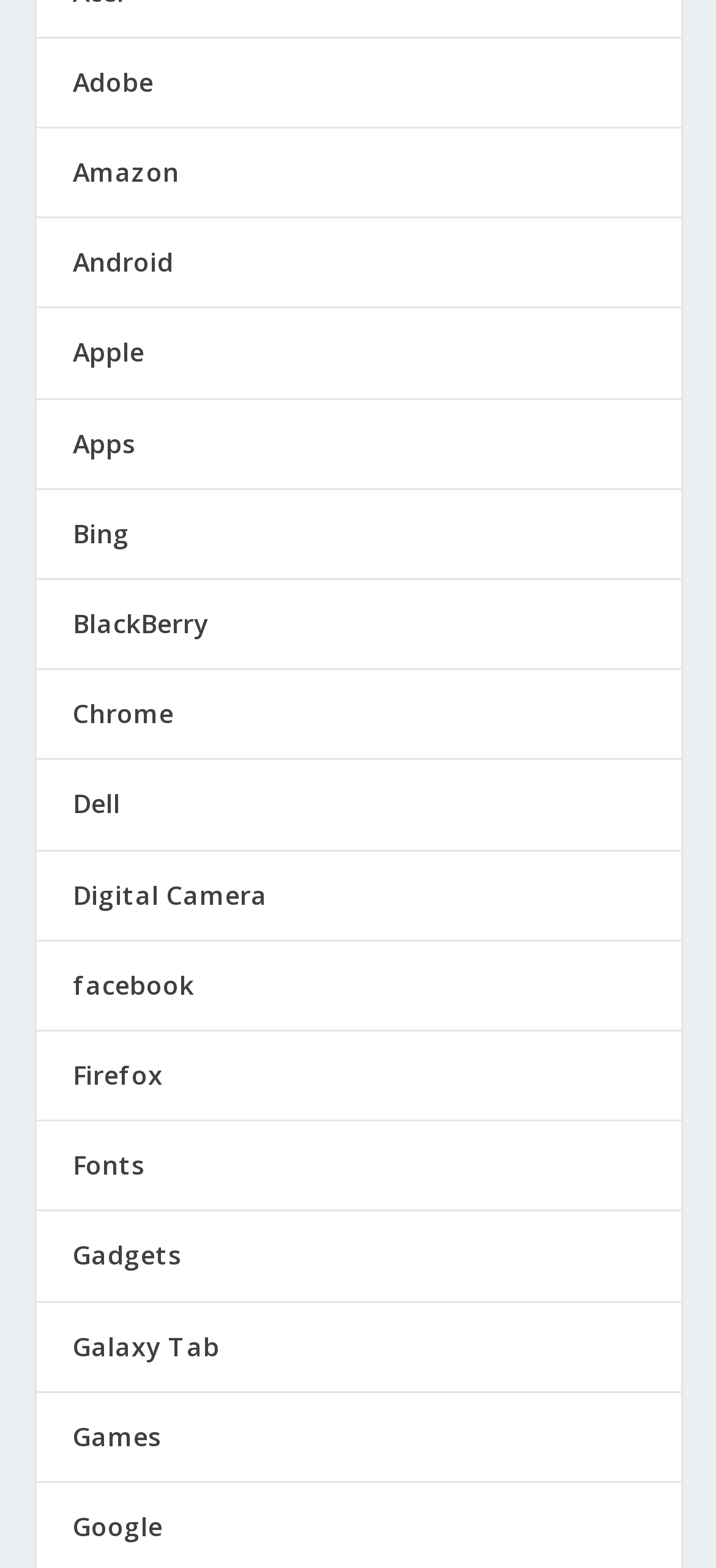Please determine the bounding box coordinates of the section I need to click to accomplish this instruction: "Click the permalink".

None